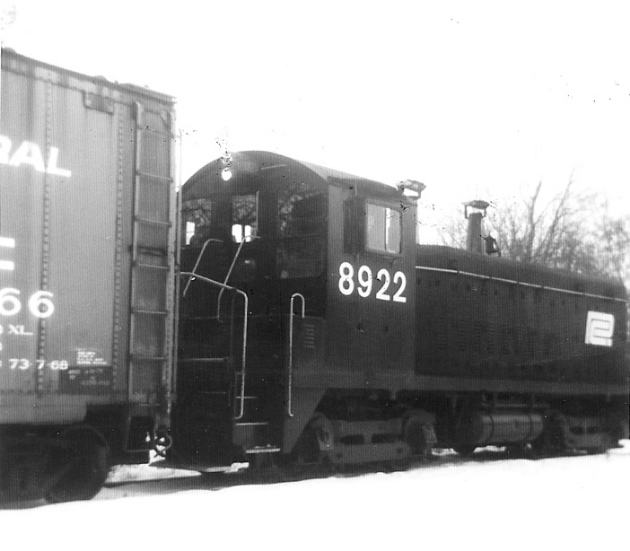What is the season depicted in the image?
Please respond to the question with a detailed and well-explained answer.

The season depicted in the image is winter, which can be inferred from the stark, snowy backdrop and the frost-laden environment described in the caption.